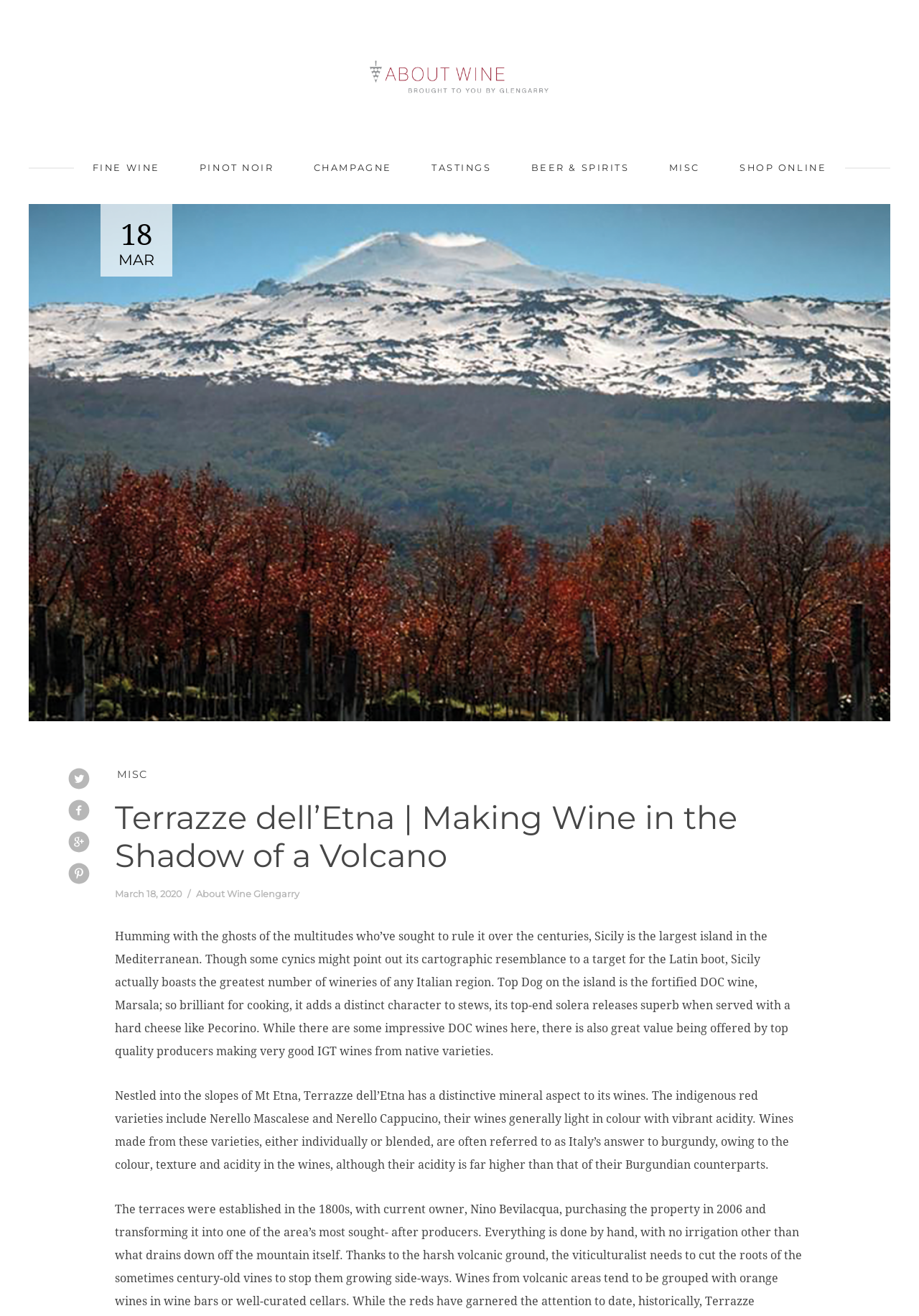Locate the UI element described as follows: "MISC". Return the bounding box coordinates as four float numbers between 0 and 1 in the order [left, top, right, bottom].

[0.708, 0.116, 0.782, 0.138]